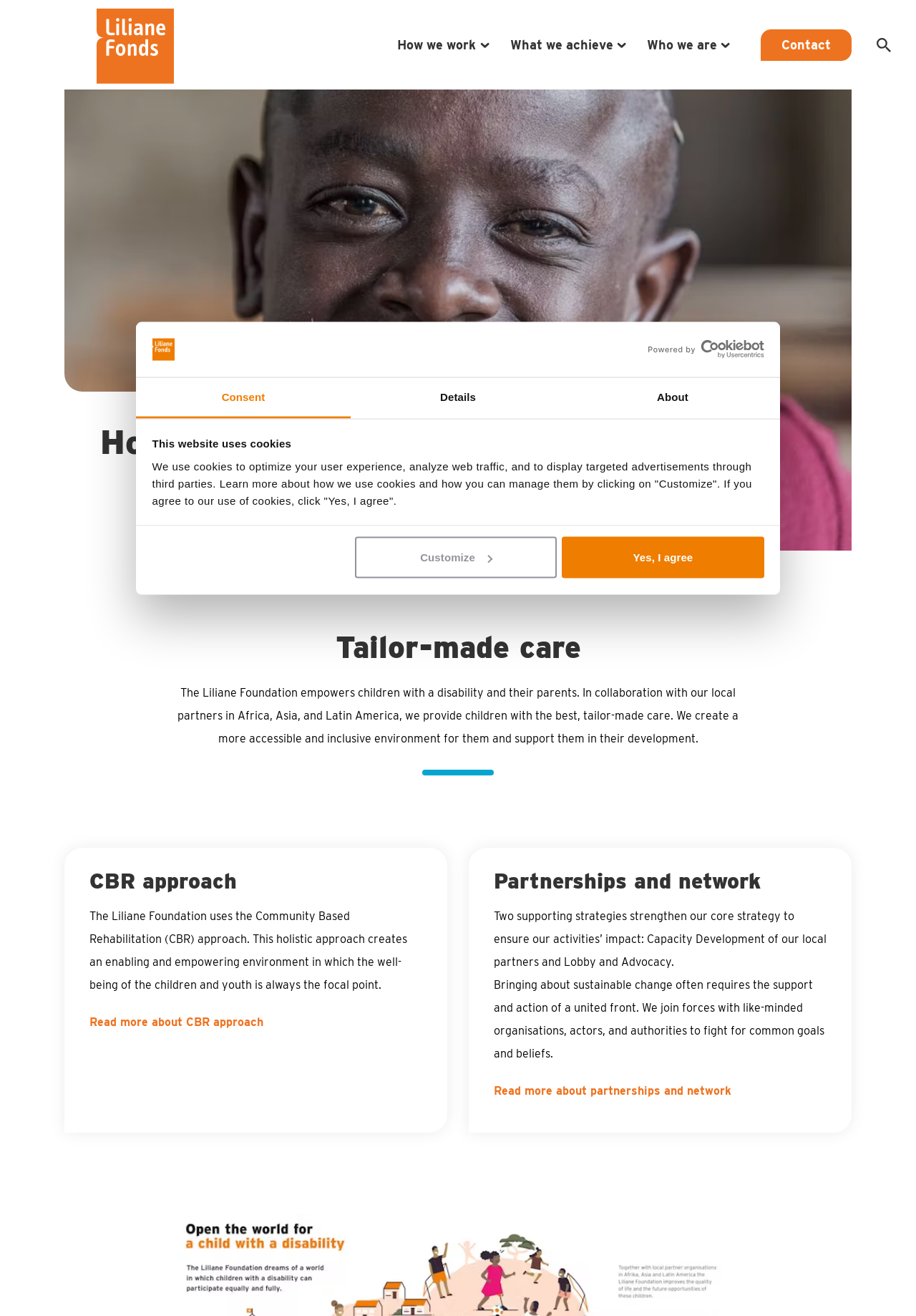Pinpoint the bounding box coordinates of the element to be clicked to execute the instruction: "Click the 'Delete button'".

None